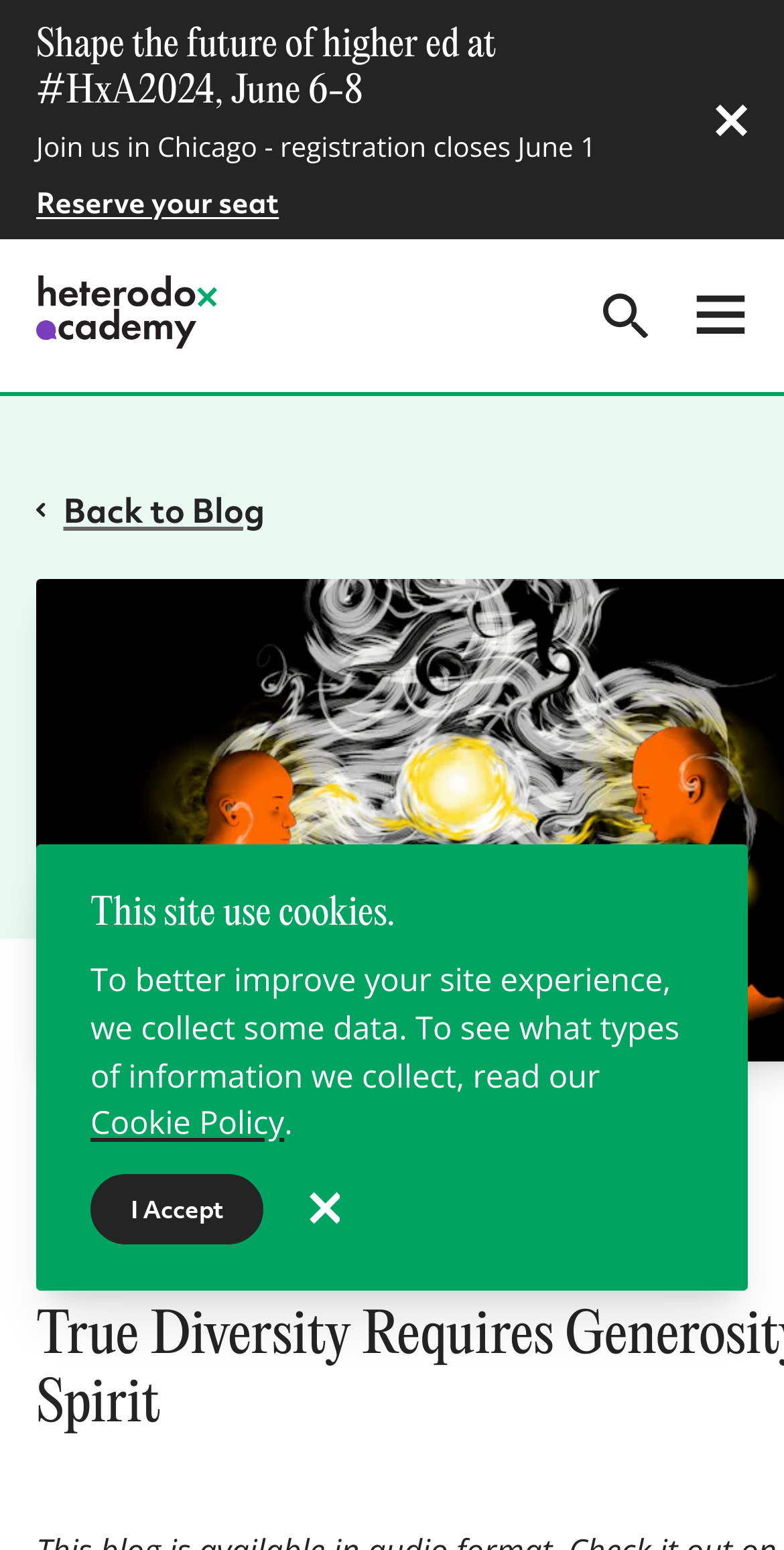What is the event mentioned on the webpage?
From the screenshot, supply a one-word or short-phrase answer.

HxA2024